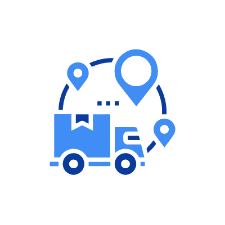What is the purpose of the location markers?
Use the image to answer the question with a single word or phrase.

Tracking and route optimization